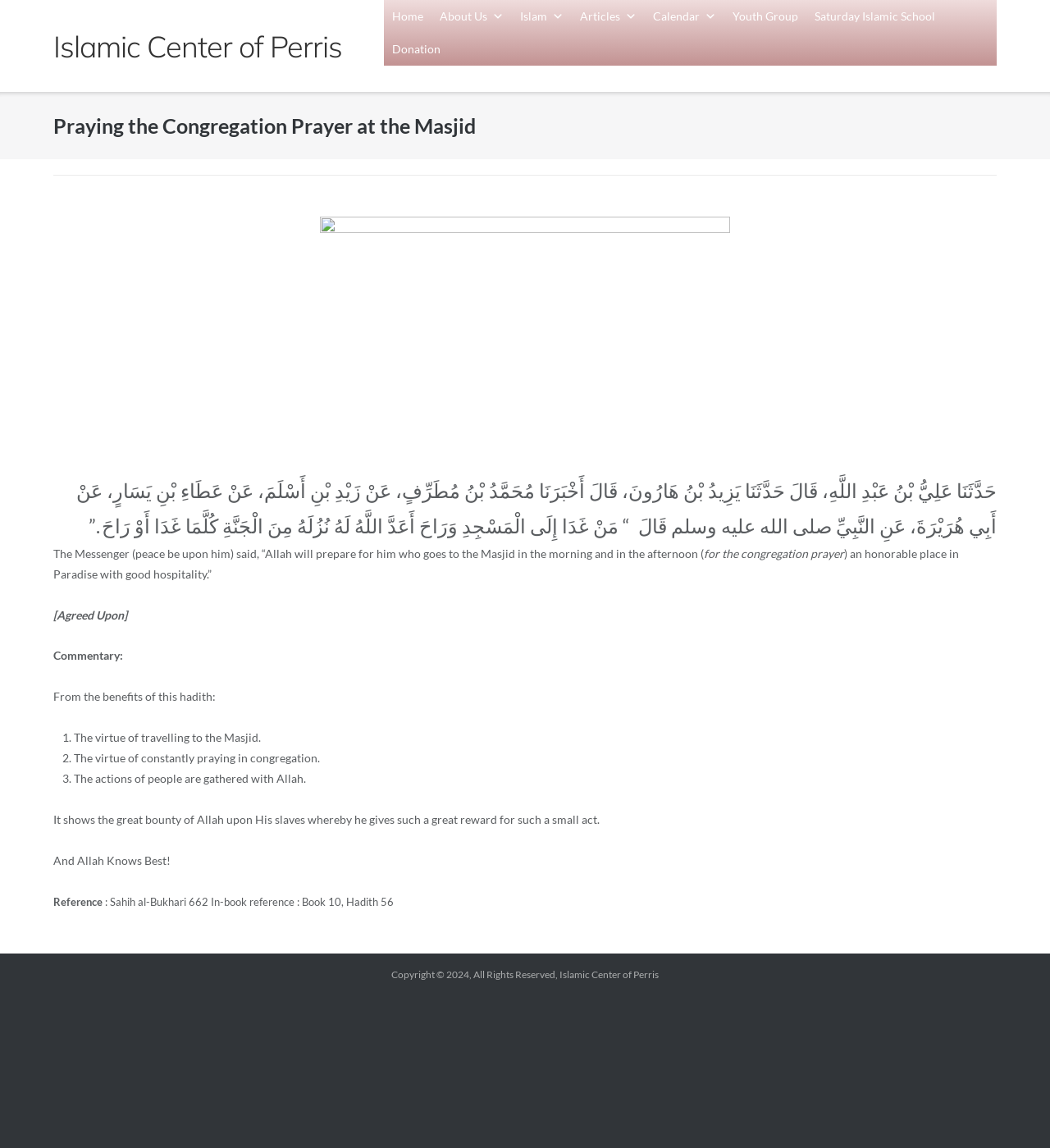What is the name of the Islamic center?
Provide a detailed and well-explained answer to the question.

I found the answer by looking at the top navigation menu, where there are several links, including 'Home', 'About Us', and 'Islamic Center of Perris'. This suggests that 'Islamic Center of Perris' is the name of the Islamic center.